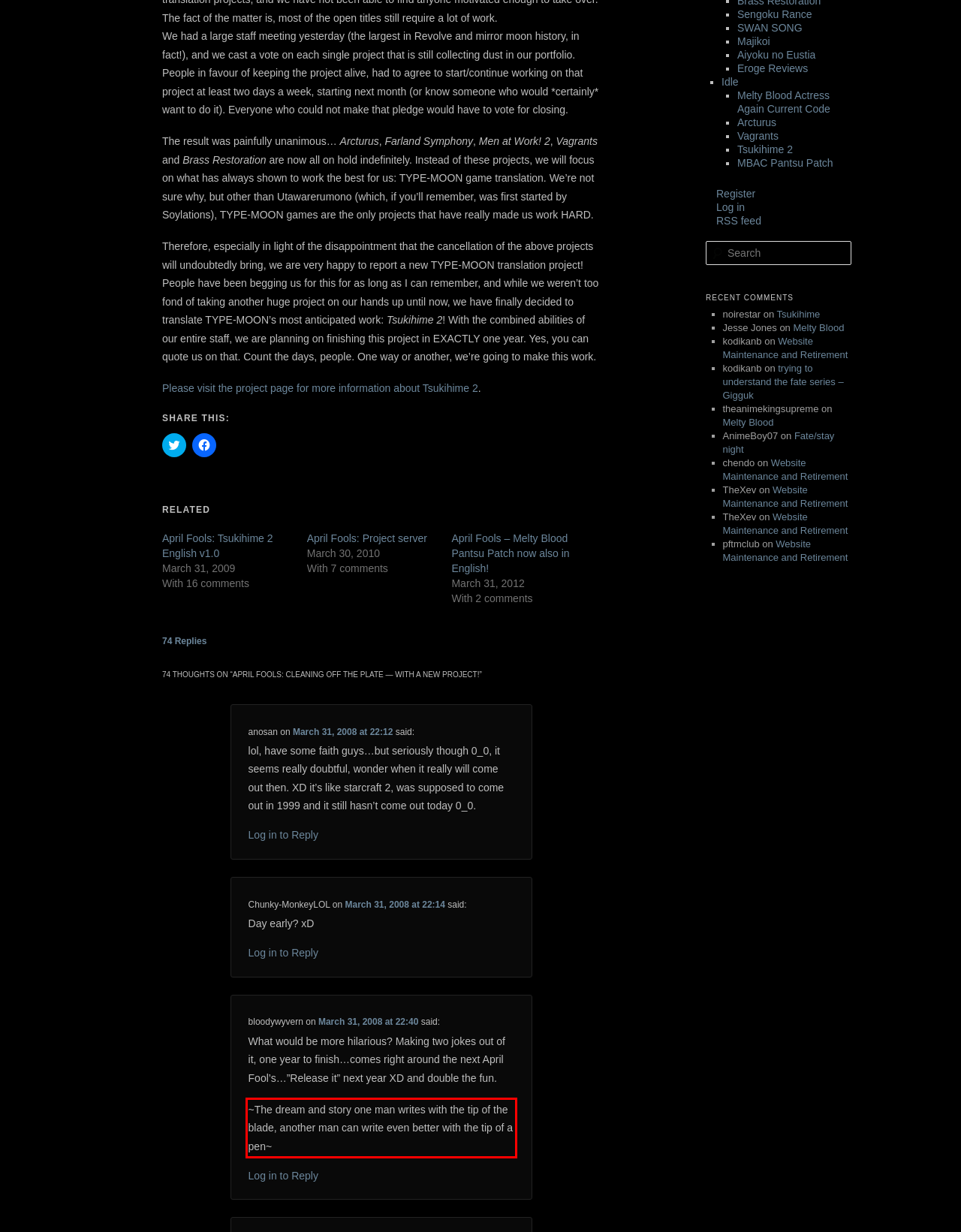Examine the webpage screenshot and use OCR to recognize and output the text within the red bounding box.

~The dream and story one man writes with the tip of the blade, another man can write even better with the tip of a pen~